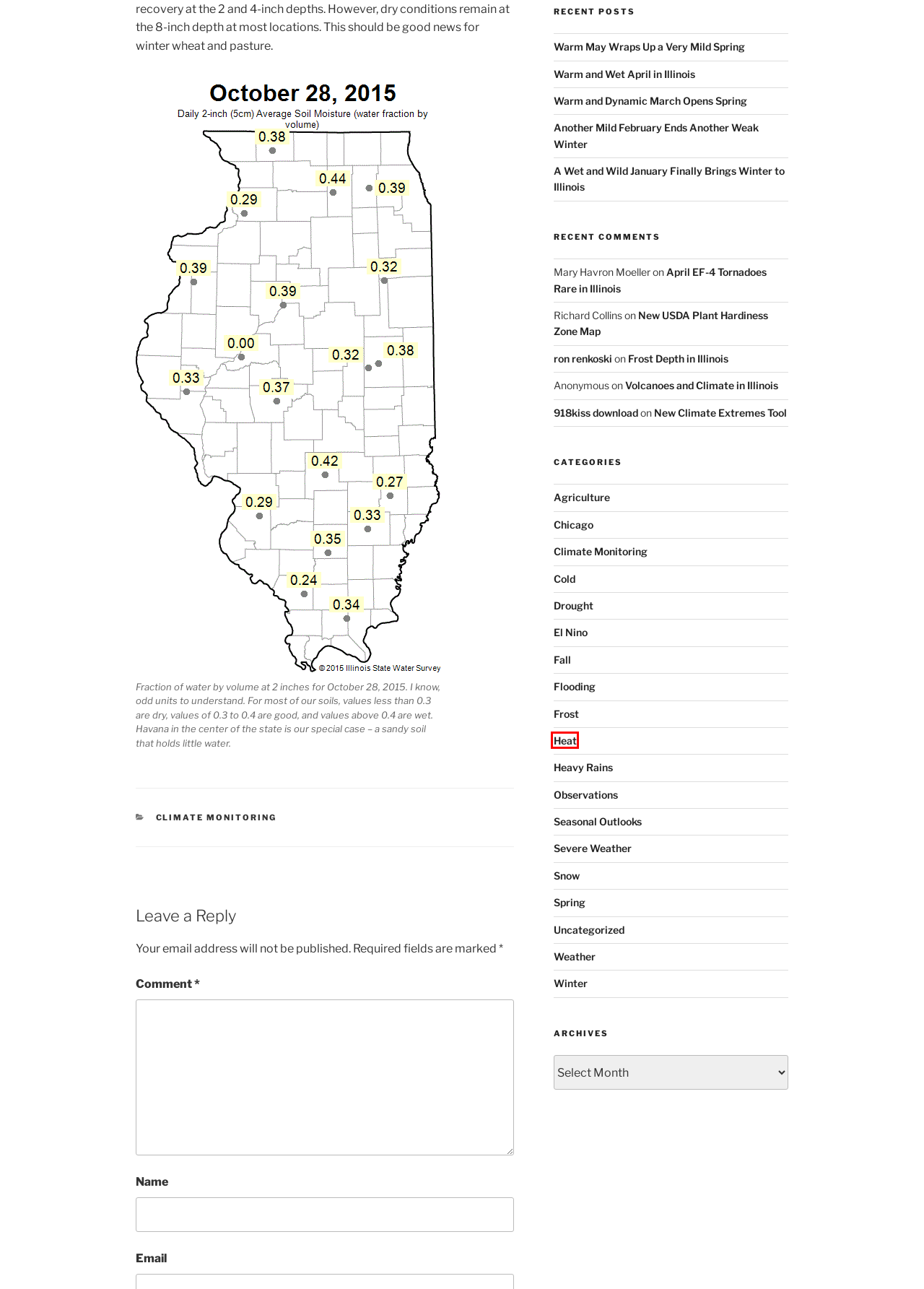Look at the screenshot of a webpage, where a red bounding box highlights an element. Select the best description that matches the new webpage after clicking the highlighted element. Here are the candidates:
A. Observations – Illinois State Climatologist
B. Spring – Illinois State Climatologist
C. Drought – Illinois State Climatologist
D. Uncategorized – Illinois State Climatologist
E. Winter – Illinois State Climatologist
F. Snow – Illinois State Climatologist
G. Warm May Wraps Up a Very Mild Spring – Illinois State Climatologist
H. Heat – Illinois State Climatologist

H